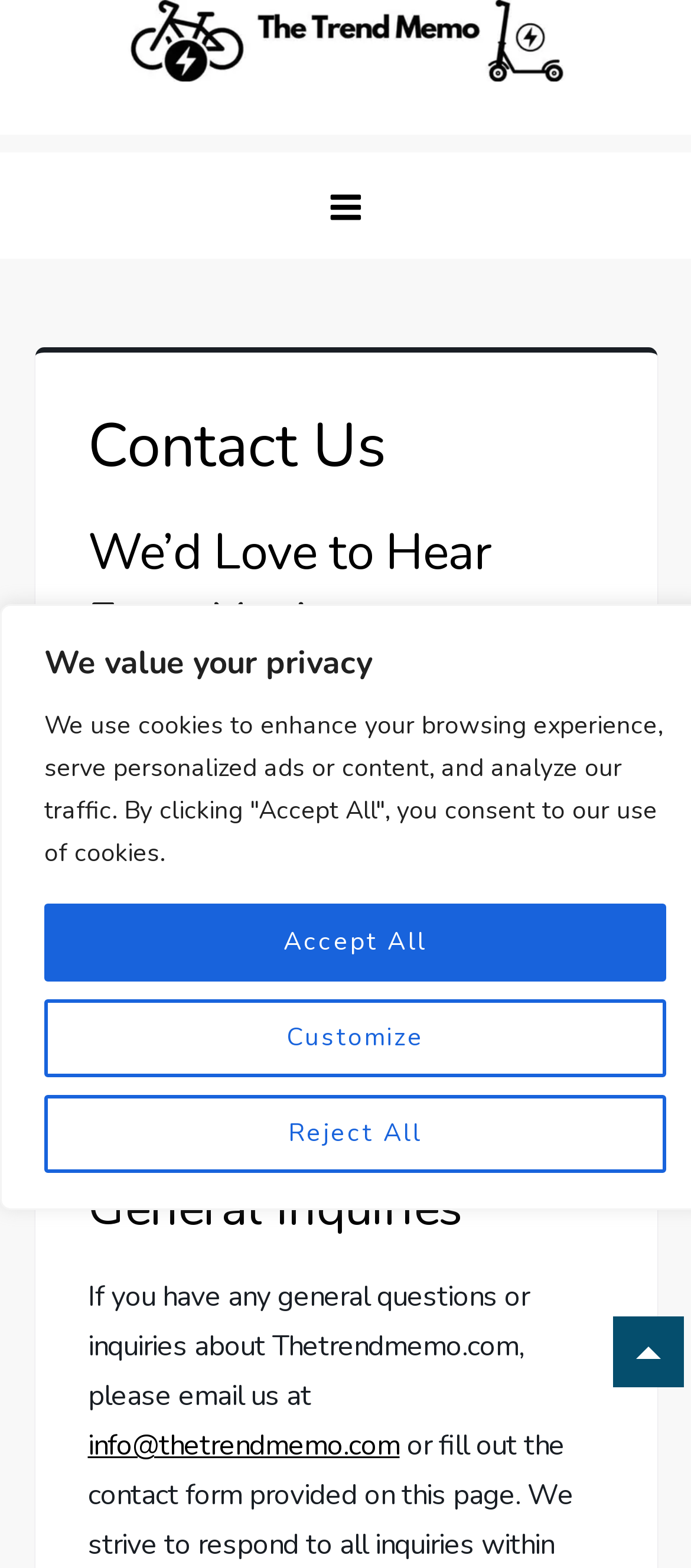What is the main topic of the website's content?
Please answer the question with as much detail and depth as you can.

The static text on the webpage mentions 'all things electric mobility', and the website's overall design and layout suggest that the main topic of the website's content is electric mobility. There is no other prominent topic mentioned on the page.